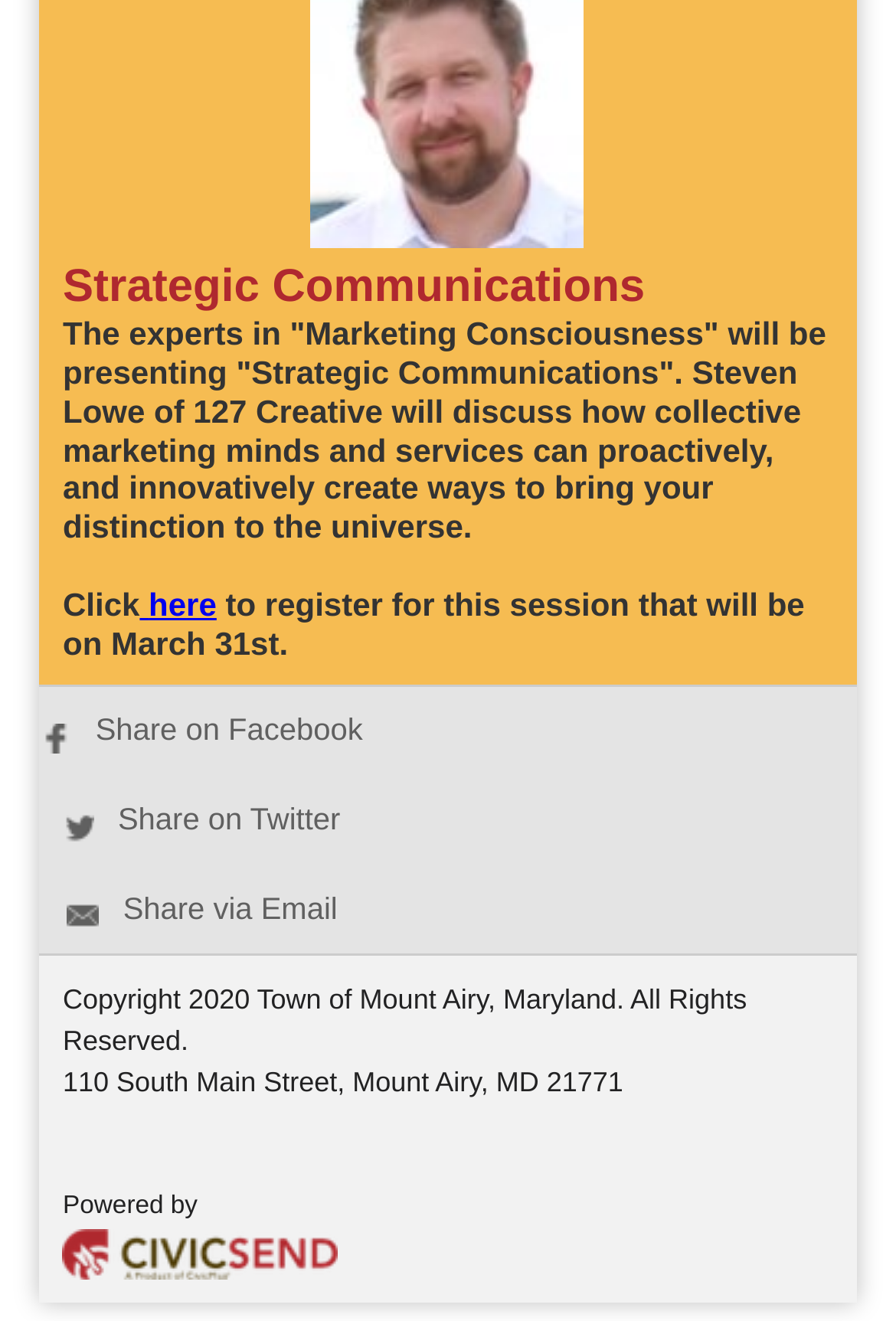Answer the question below with a single word or a brief phrase: 
When is the session scheduled?

March 31st